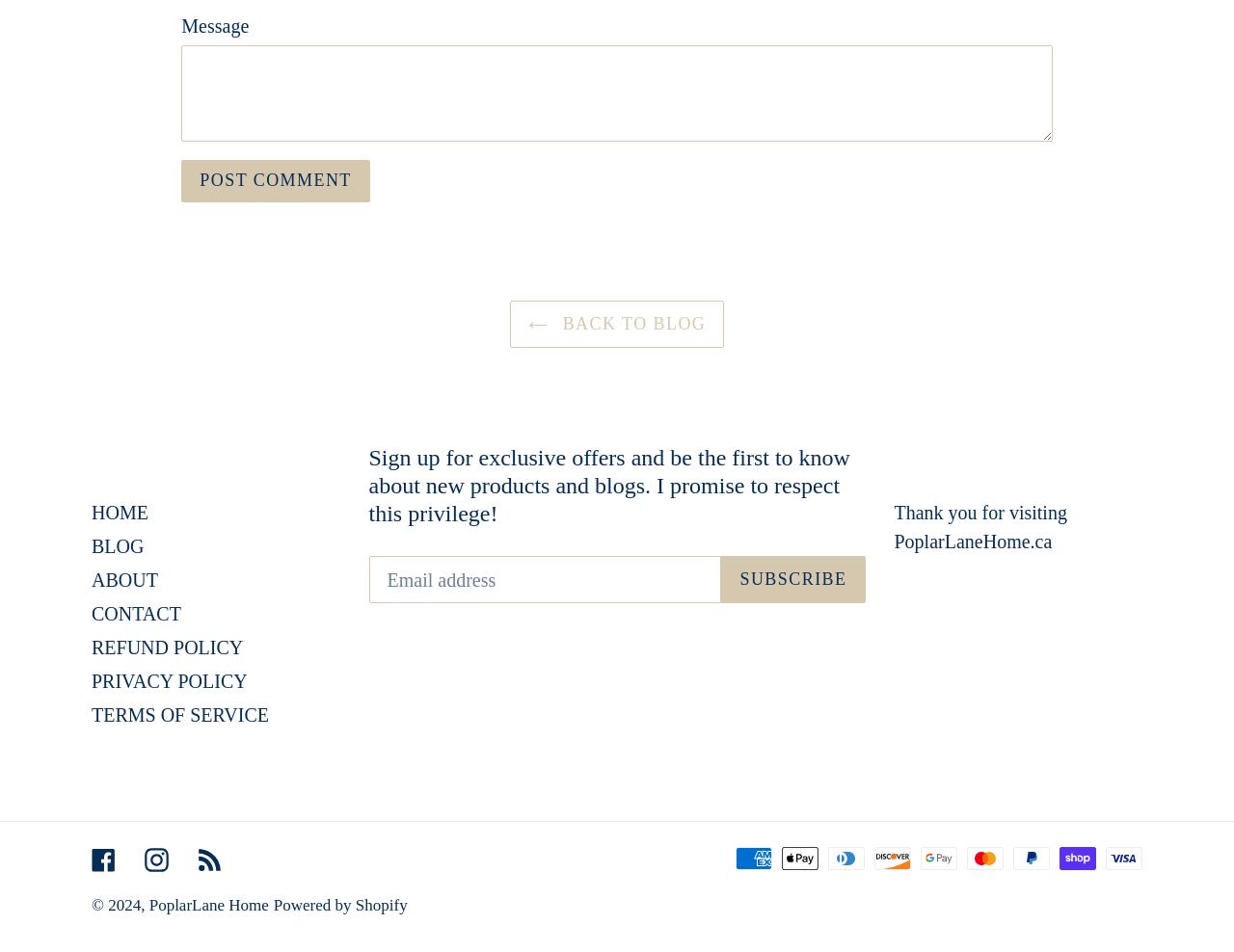What is the name of the website?
Answer the question using a single word or phrase, according to the image.

PoplarLane Home